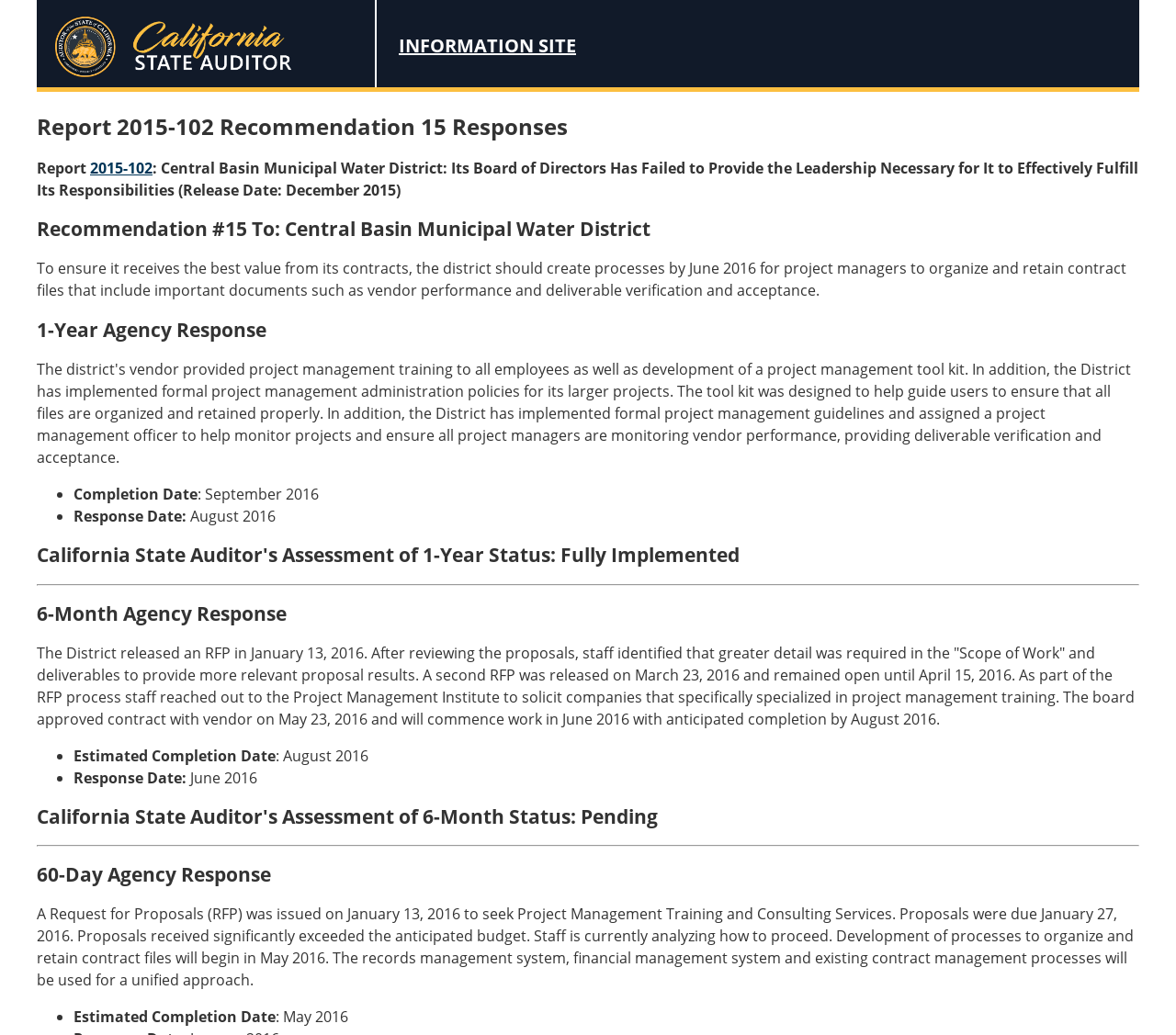Refer to the image and provide an in-depth answer to the question:
What is the recommendation number mentioned in the webpage?

The recommendation number is mentioned in the heading 'Recommendation #15 To: Central Basin Municipal Water District'.